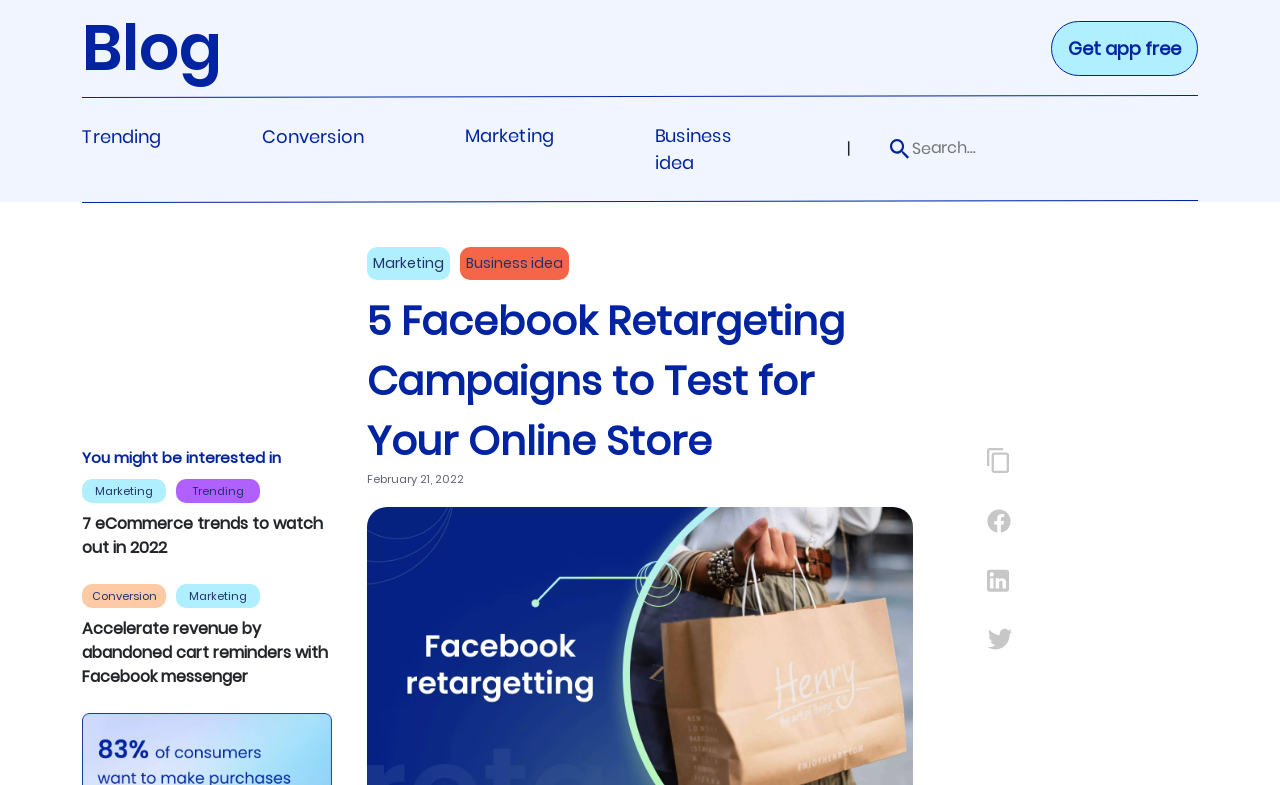Determine the bounding box coordinates for the HTML element described here: "Get app free".

[0.822, 0.027, 0.935, 0.095]